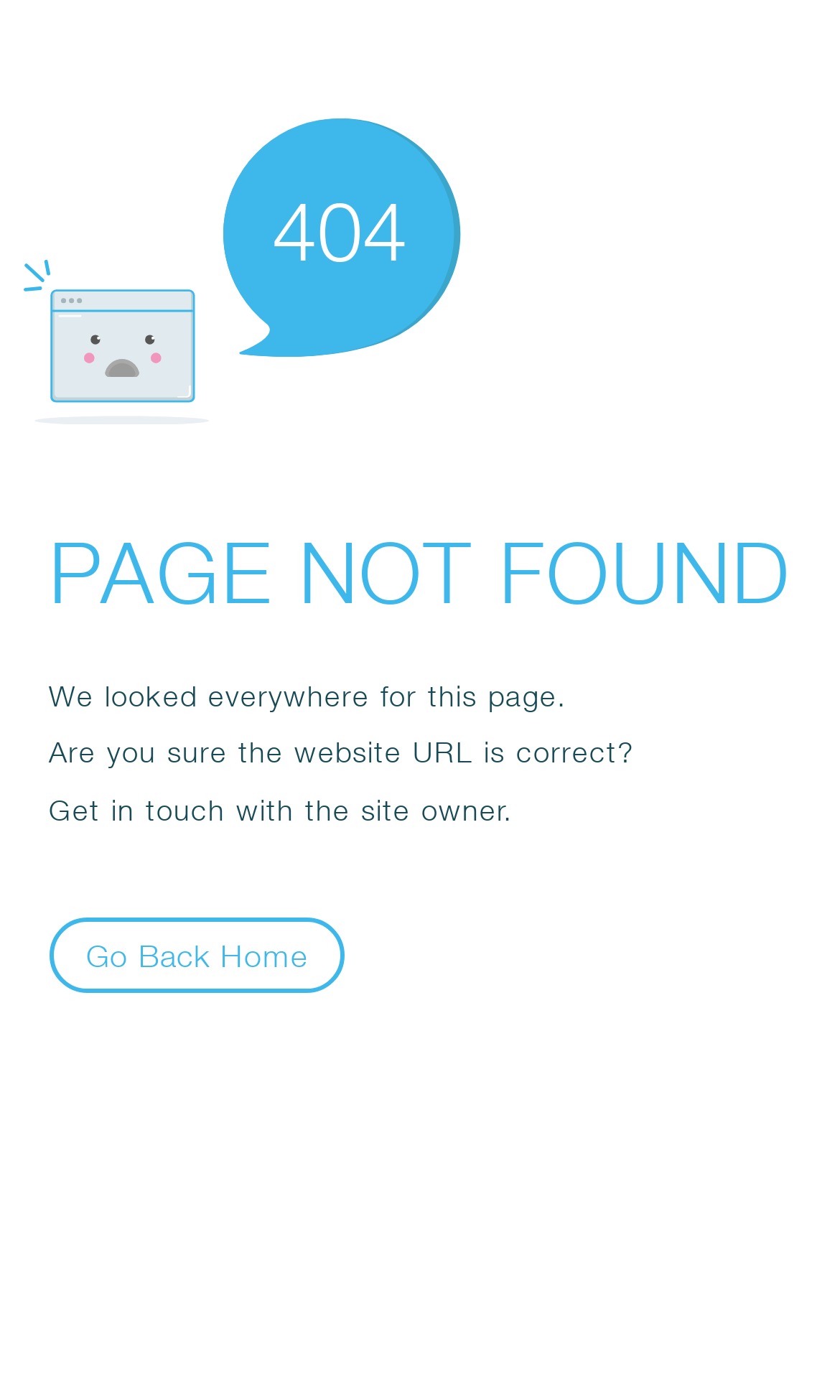What is suggested to the user?
Look at the image and answer the question using a single word or phrase.

Get in touch with site owner